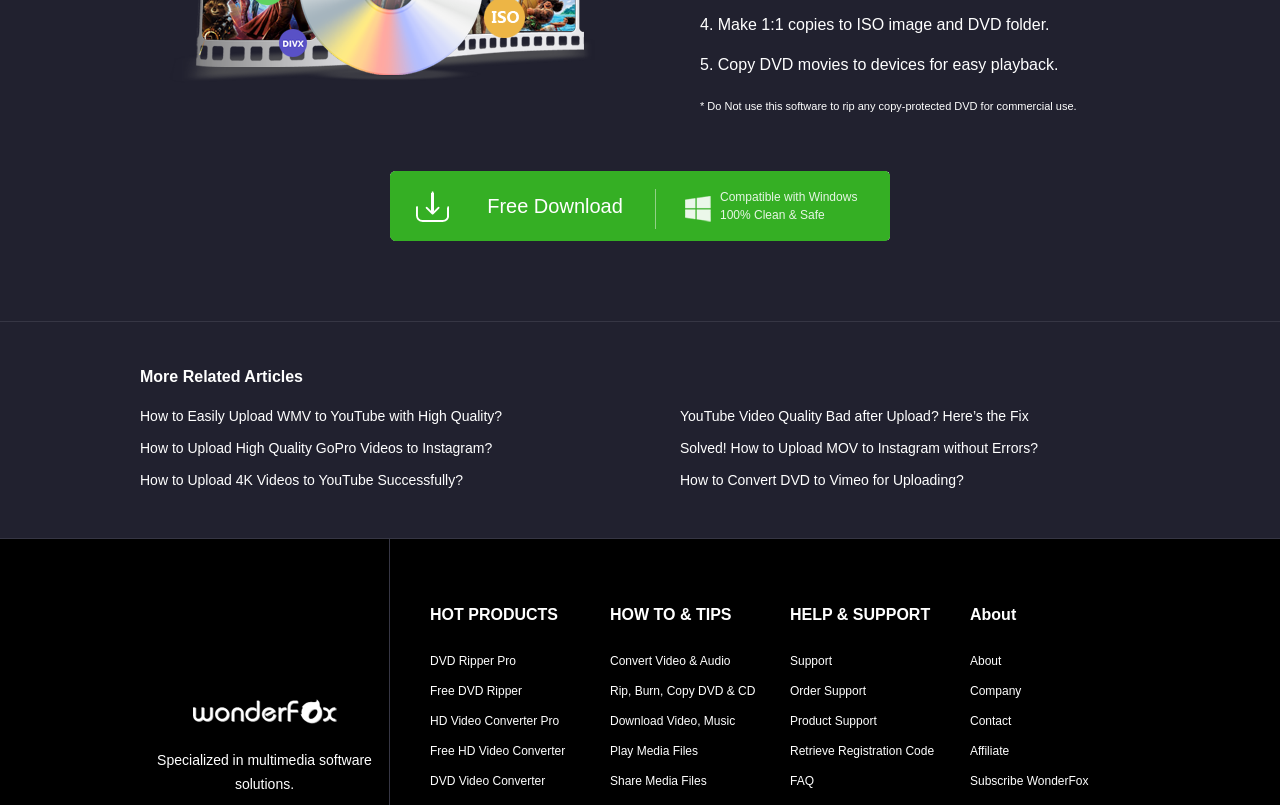Please identify the bounding box coordinates of the region to click in order to complete the given instruction: "Subscribe to WonderFox". The coordinates should be four float numbers between 0 and 1, i.e., [left, top, right, bottom].

[0.758, 0.961, 0.85, 0.979]